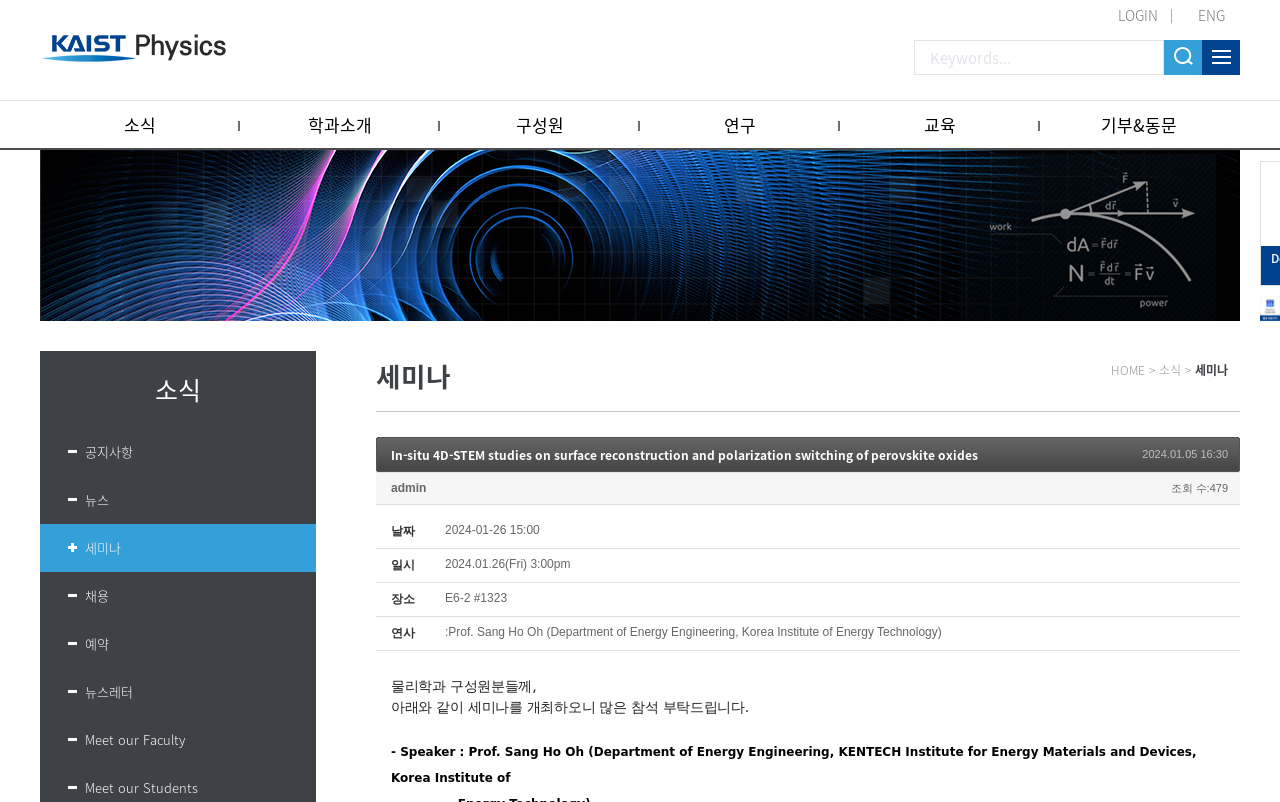Please identify the bounding box coordinates of the element's region that needs to be clicked to fulfill the following instruction: "check the news". The bounding box coordinates should consist of four float numbers between 0 and 1, i.e., [left, top, right, bottom].

[0.031, 0.594, 0.247, 0.653]